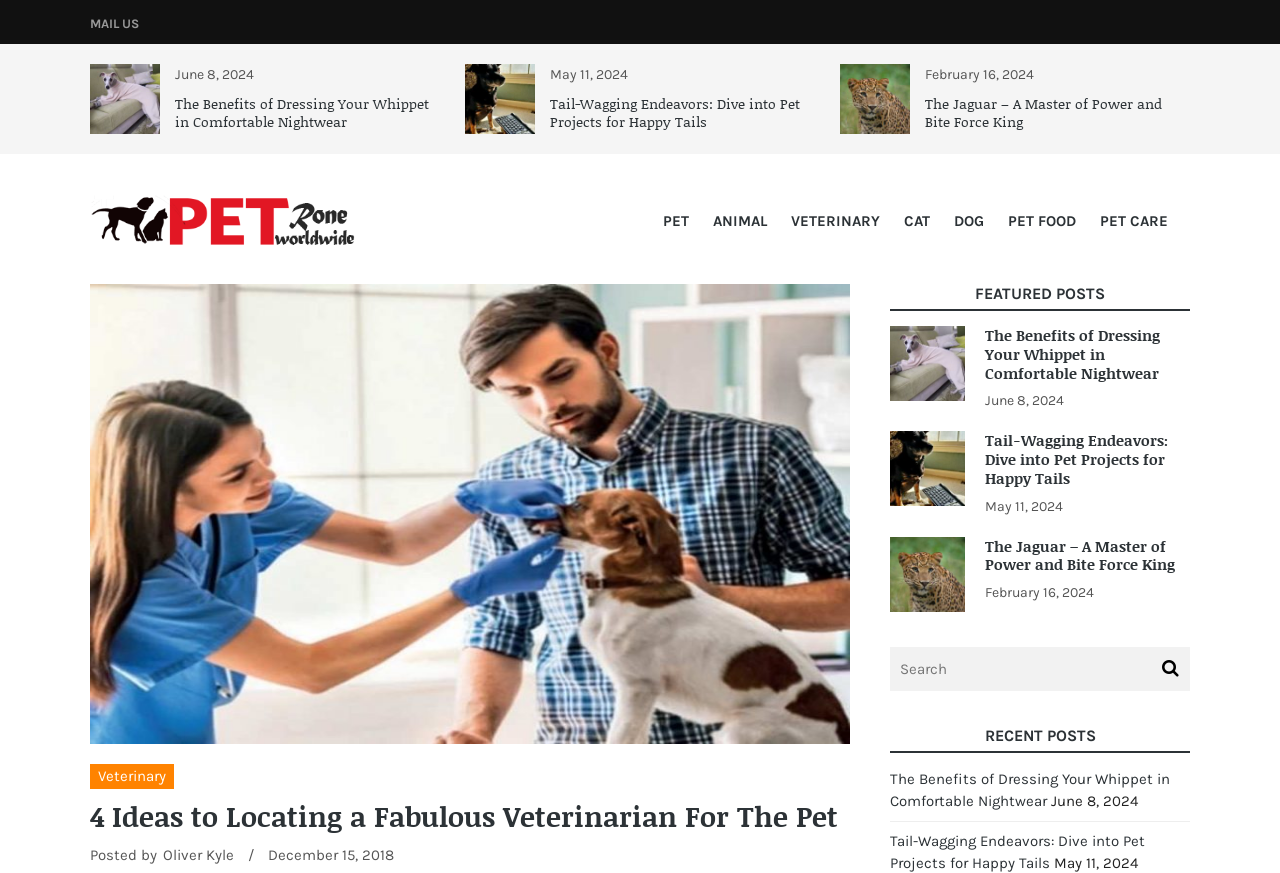What is the category of the link 'PET FOOD'?
Examine the image and provide an in-depth answer to the question.

I found the link 'PET FOOD' in the webpage, and it is categorized under 'PET CARE', which is a section that includes links related to pet care and food.